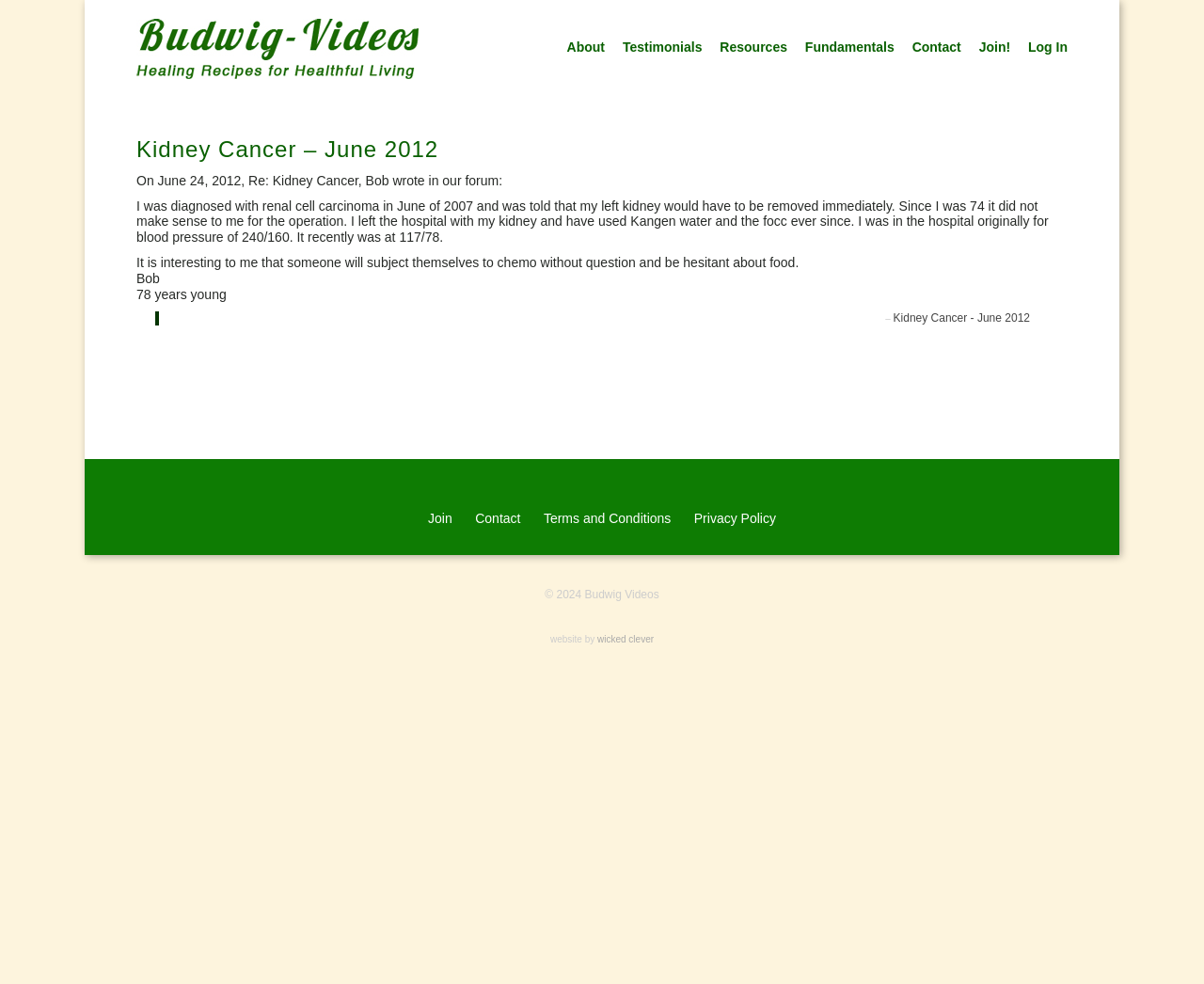From the details in the image, provide a thorough response to the question: What is the age of the person mentioned in the article?

I found a static text element with the text '78 years young' which indicates the age of the person mentioned in the article.